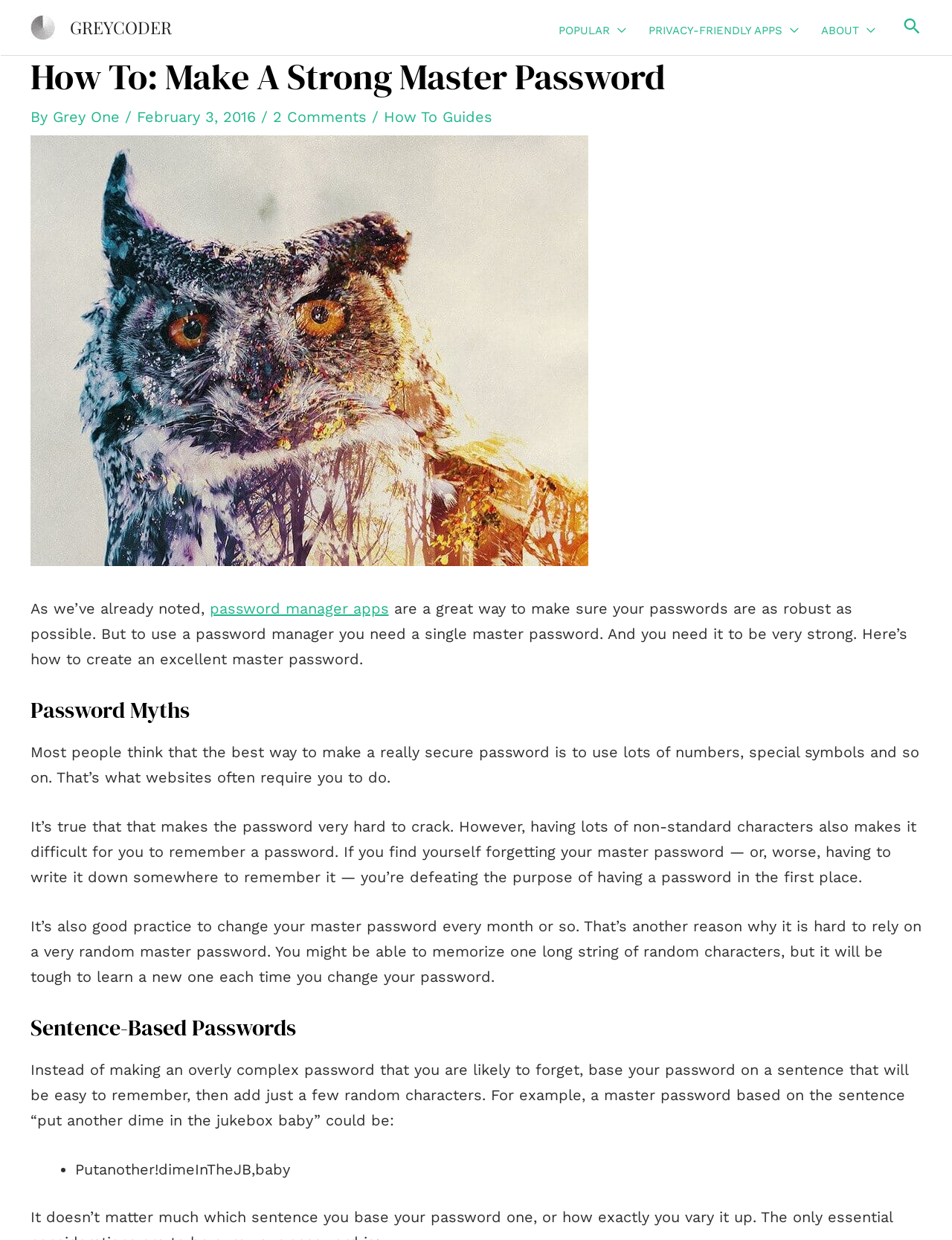Offer a meticulous caption that includes all visible features of the webpage.

The webpage is about creating a strong master password, specifically discussing the importance of password managers and how to create an excellent master password. At the top left, there is a link to "GreyCoder" with an accompanying image, and a larger link to "GREYCODER" next to it. 

On the top right, there is a navigation menu with three links: "POPULAR", "PRIVACY-FRIENDLY APPS", and "ABOUT", each with a menu toggle icon. Next to the navigation menu, there is a search icon link.

Below the navigation menu, there is a header section with a heading "How To: Make A Strong Master Password" and some metadata, including the author "Grey One", the date "February 3, 2016", and a link to "2 Comments". There is also a link to "How To Guides" in this section.

The main content of the webpage is divided into three sections. The first section starts with a paragraph discussing the importance of a strong master password. The second section, titled "Password Myths", discusses common misconceptions about creating secure passwords. The third section, titled "Sentence-Based Passwords", provides an alternative approach to creating memorable and secure passwords, with an example sentence-based password.

There are 7 links, 1 image, and 3 menu toggles on the webpage. The links are scattered throughout the page, with some in the navigation menu, some in the header section, and some within the main content. The image is located at the top left, accompanying the "GreyCoder" link. The menu toggles are all located in the navigation menu at the top right.